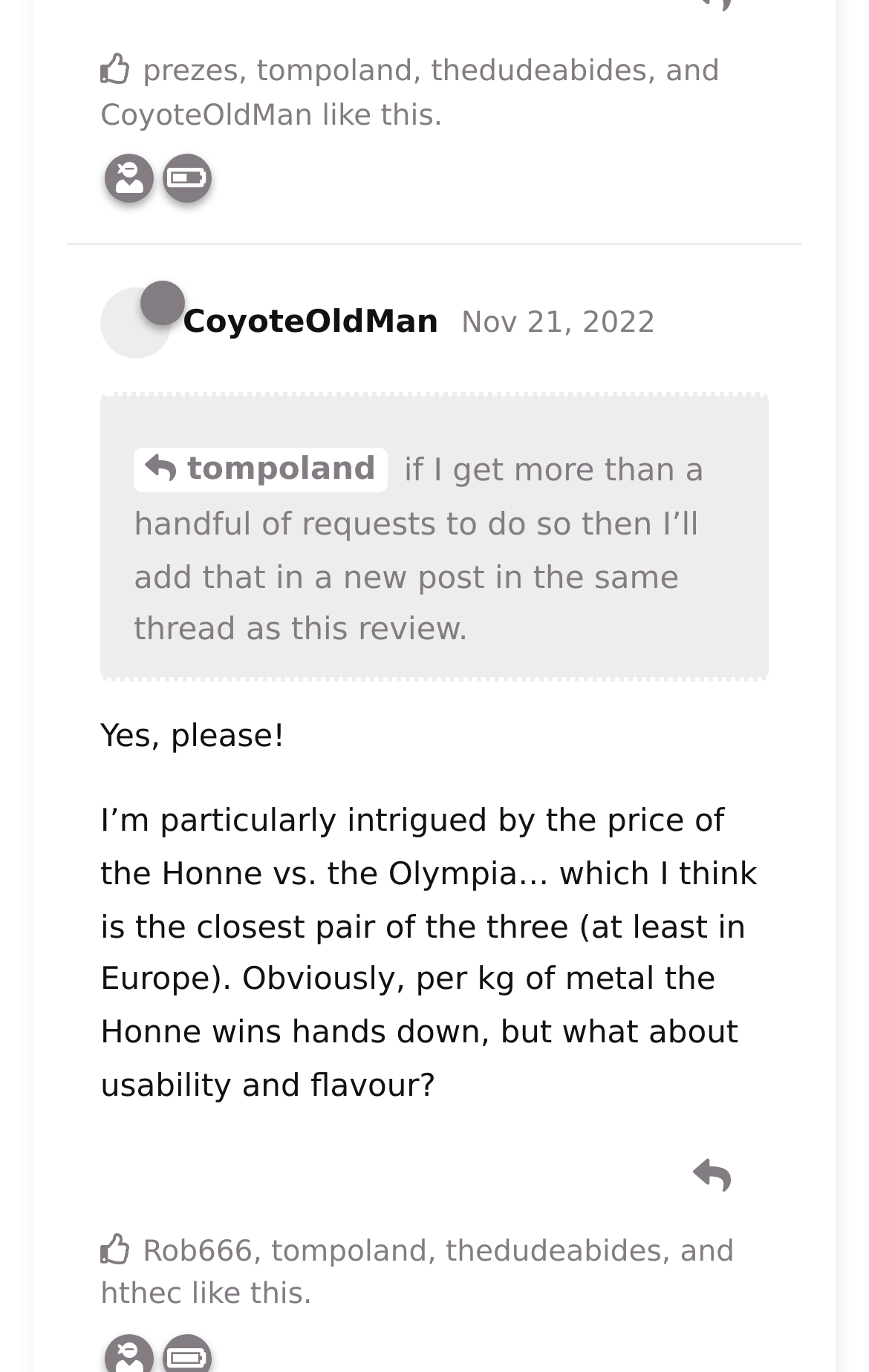Pinpoint the bounding box coordinates for the area that should be clicked to perform the following instruction: "View the post from 'Nov 21, 2022'".

[0.531, 0.224, 0.755, 0.248]